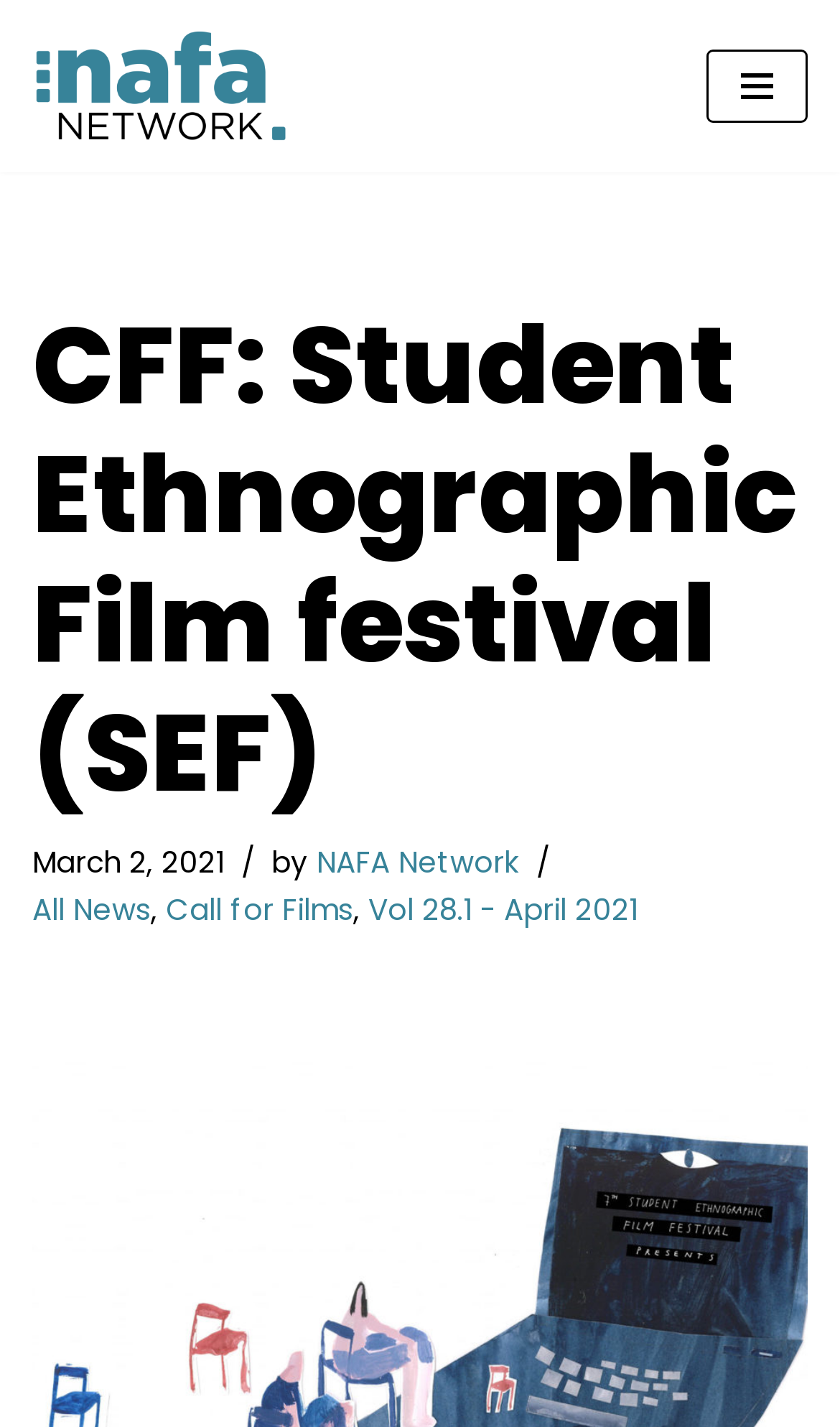How many links are there in the navigation menu?
Refer to the image and offer an in-depth and detailed answer to the question.

By expanding the navigation menu, I can see that there are 5 links: 'NAFA Network', 'All News', 'Call for Films', and 'Vol 28.1 - April 2021'.